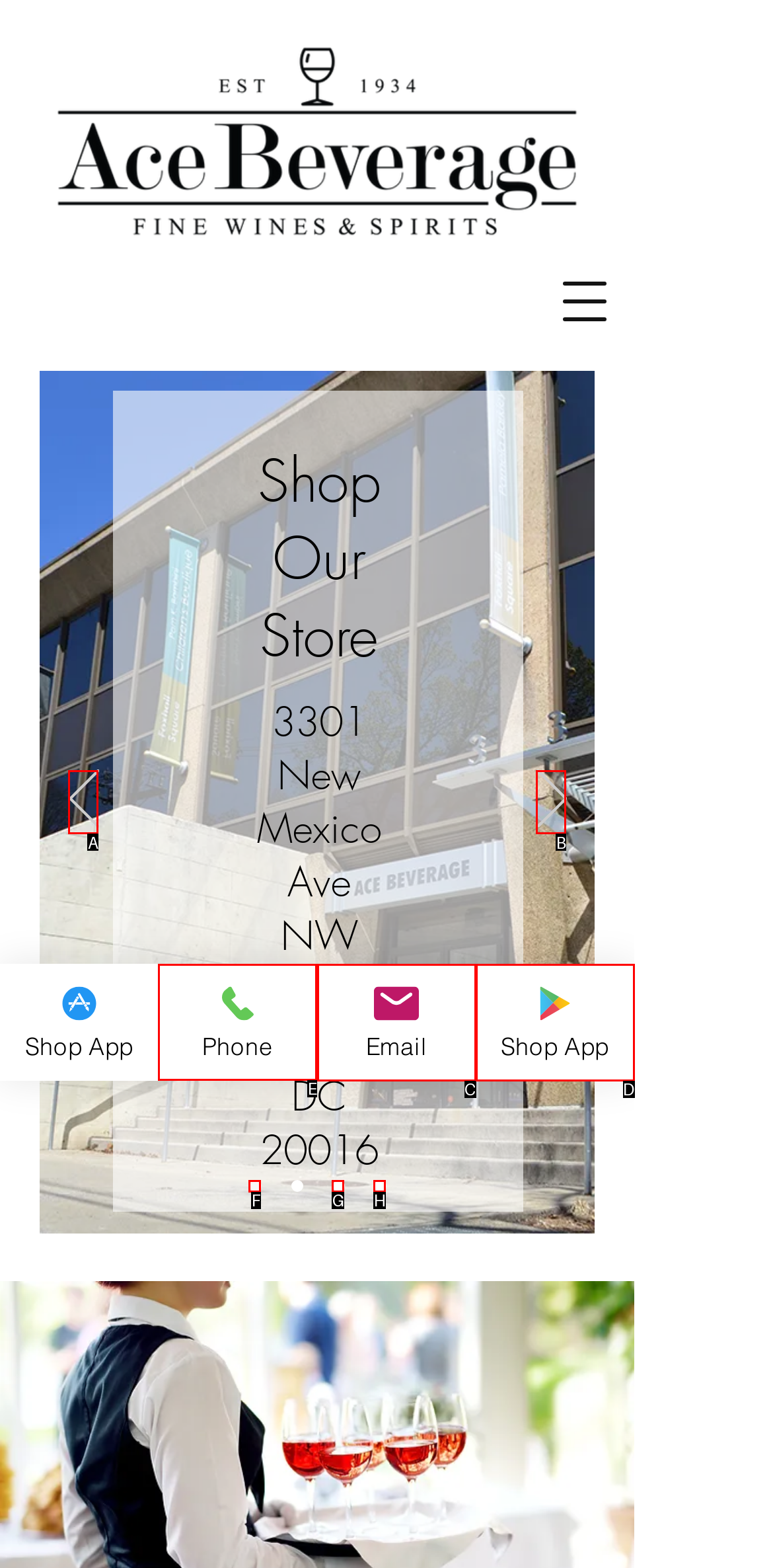For the instruction: Call the store, determine the appropriate UI element to click from the given options. Respond with the letter corresponding to the correct choice.

E